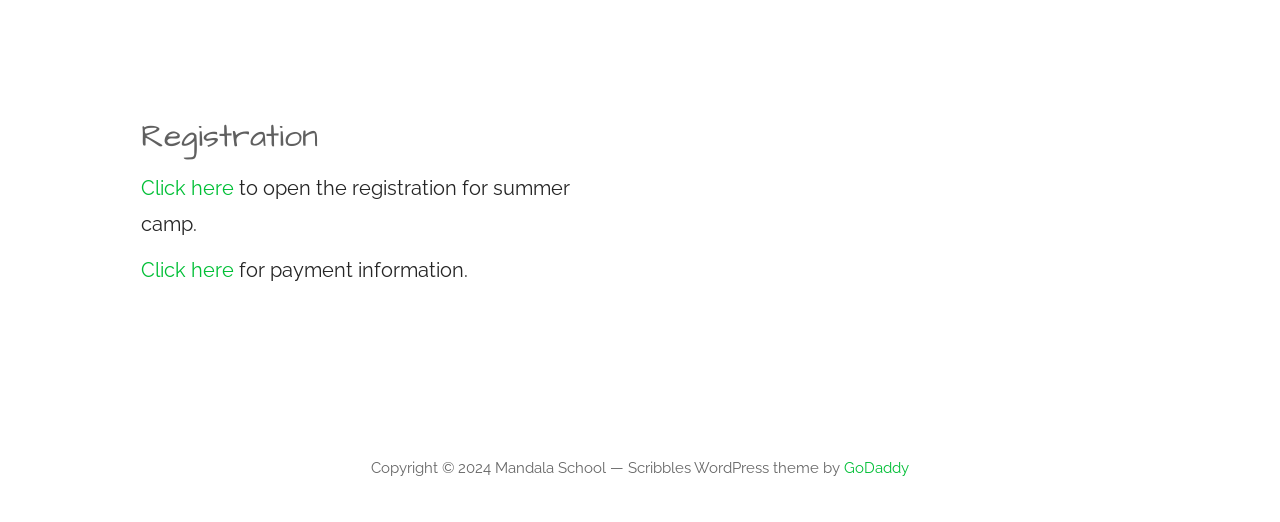How many 'Click here' links are there?
Using the image, respond with a single word or phrase.

2